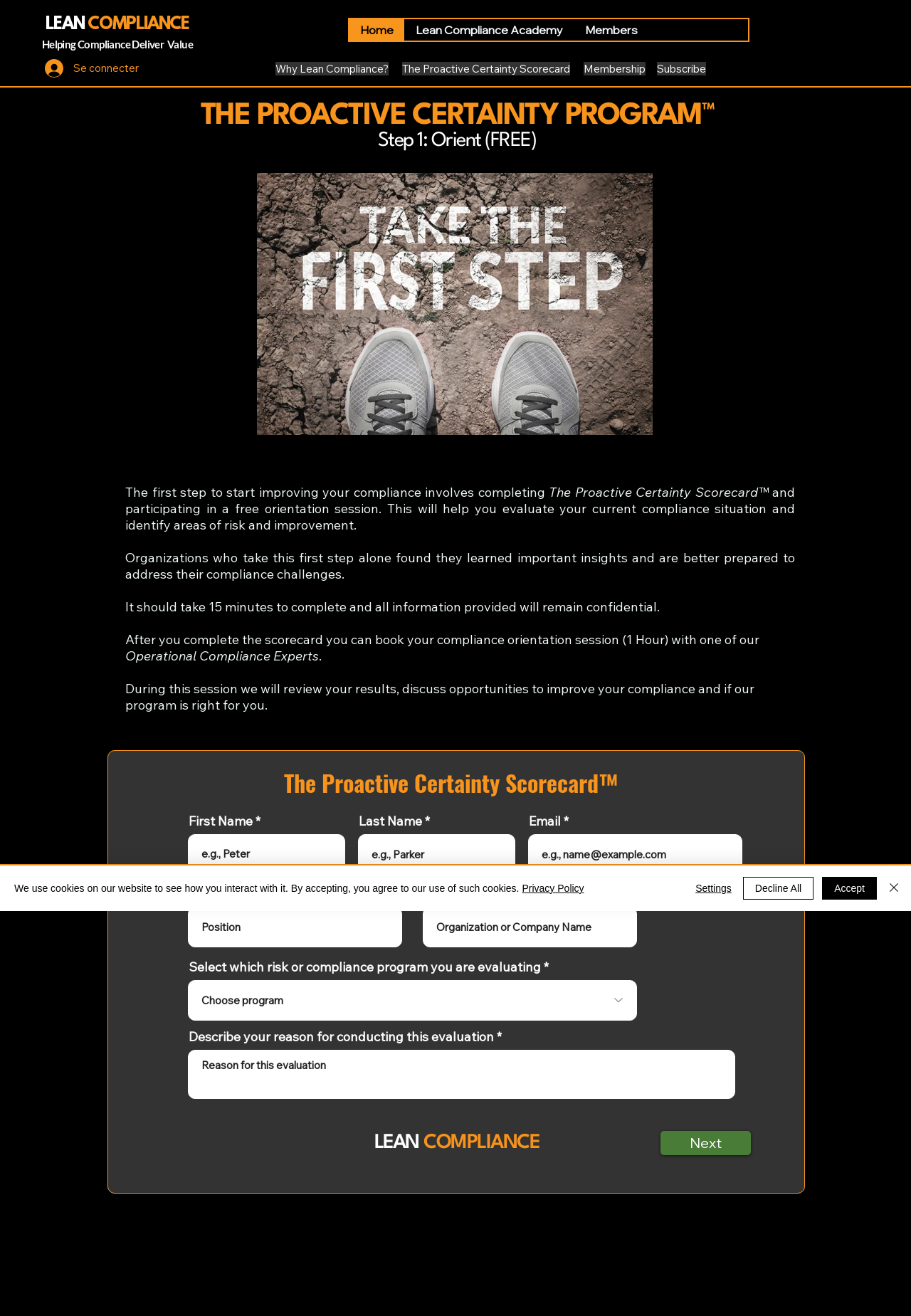Could you locate the bounding box coordinates for the section that should be clicked to accomplish this task: "Fill in the 'First Name' field".

[0.206, 0.634, 0.379, 0.663]